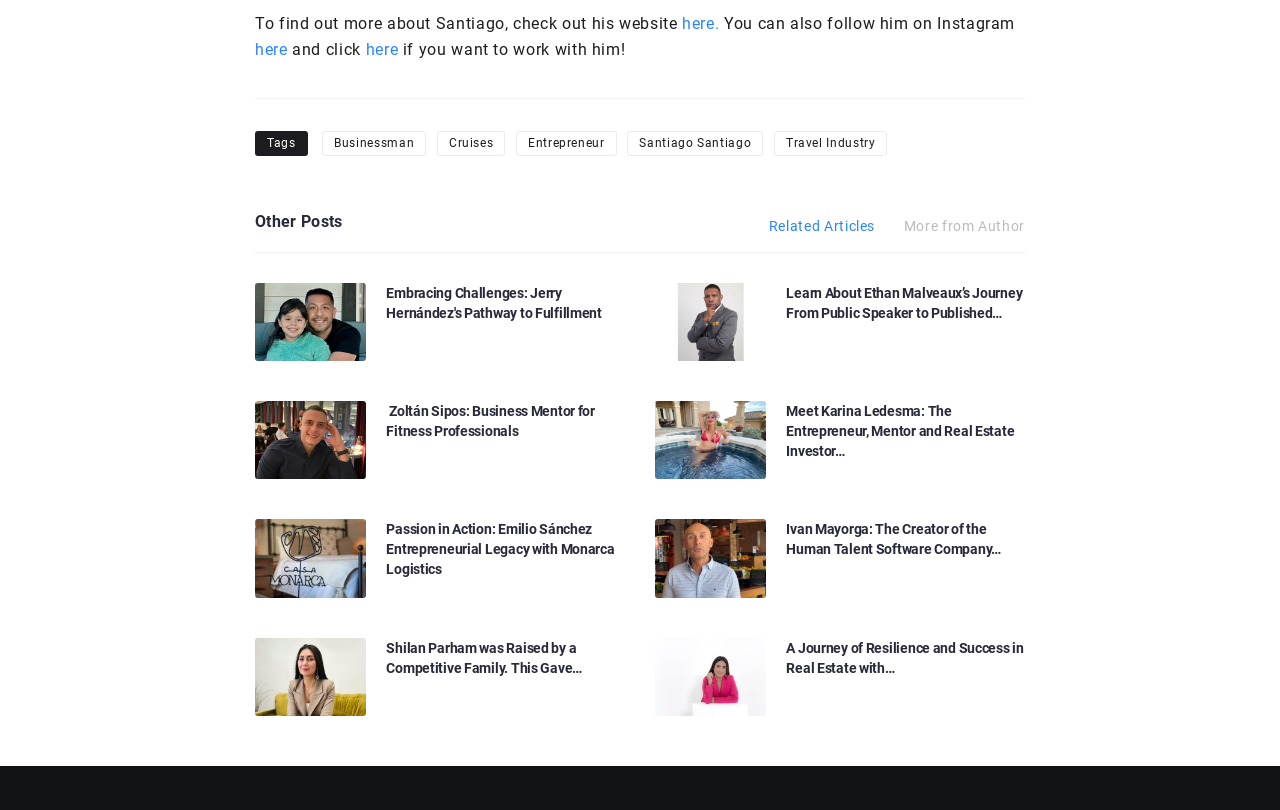Answer this question in one word or a short phrase: What is the name of the person mentioned in the last article?

Yessy Rossell